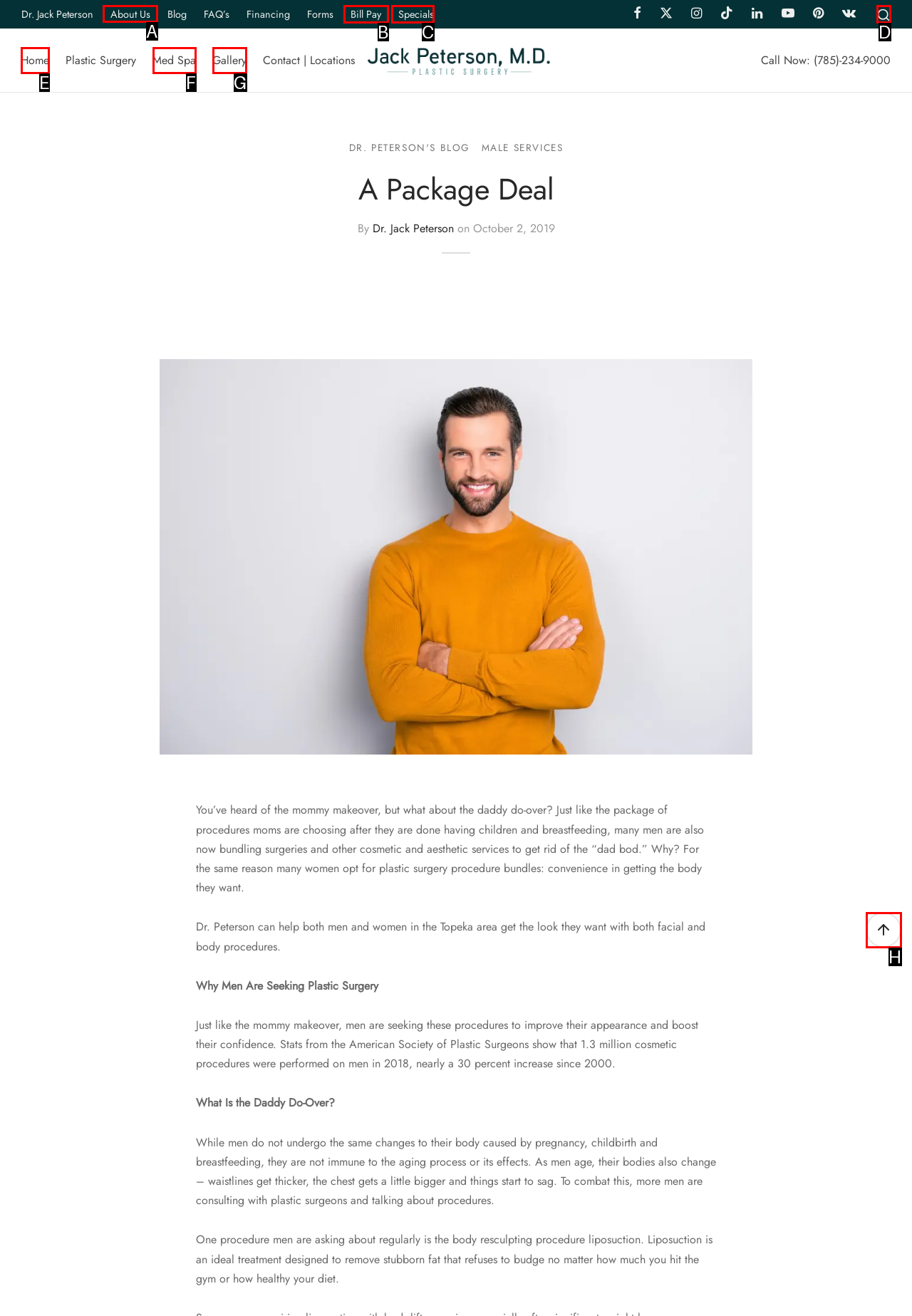Choose the letter of the option that needs to be clicked to perform the task: Visit theSEOblog. Answer with the letter.

None